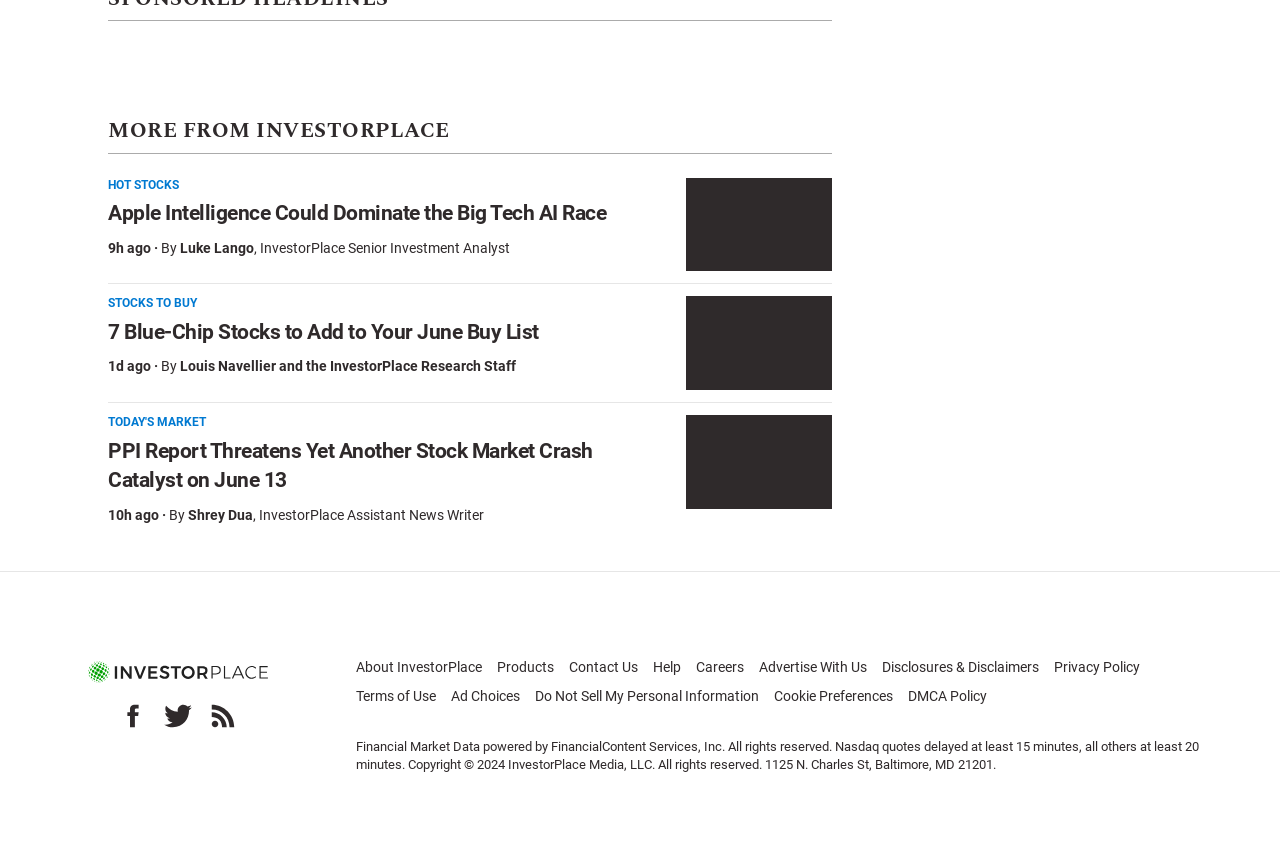Who is the author of the third article?
Please provide a single word or phrase as your answer based on the screenshot.

Shrey Dua